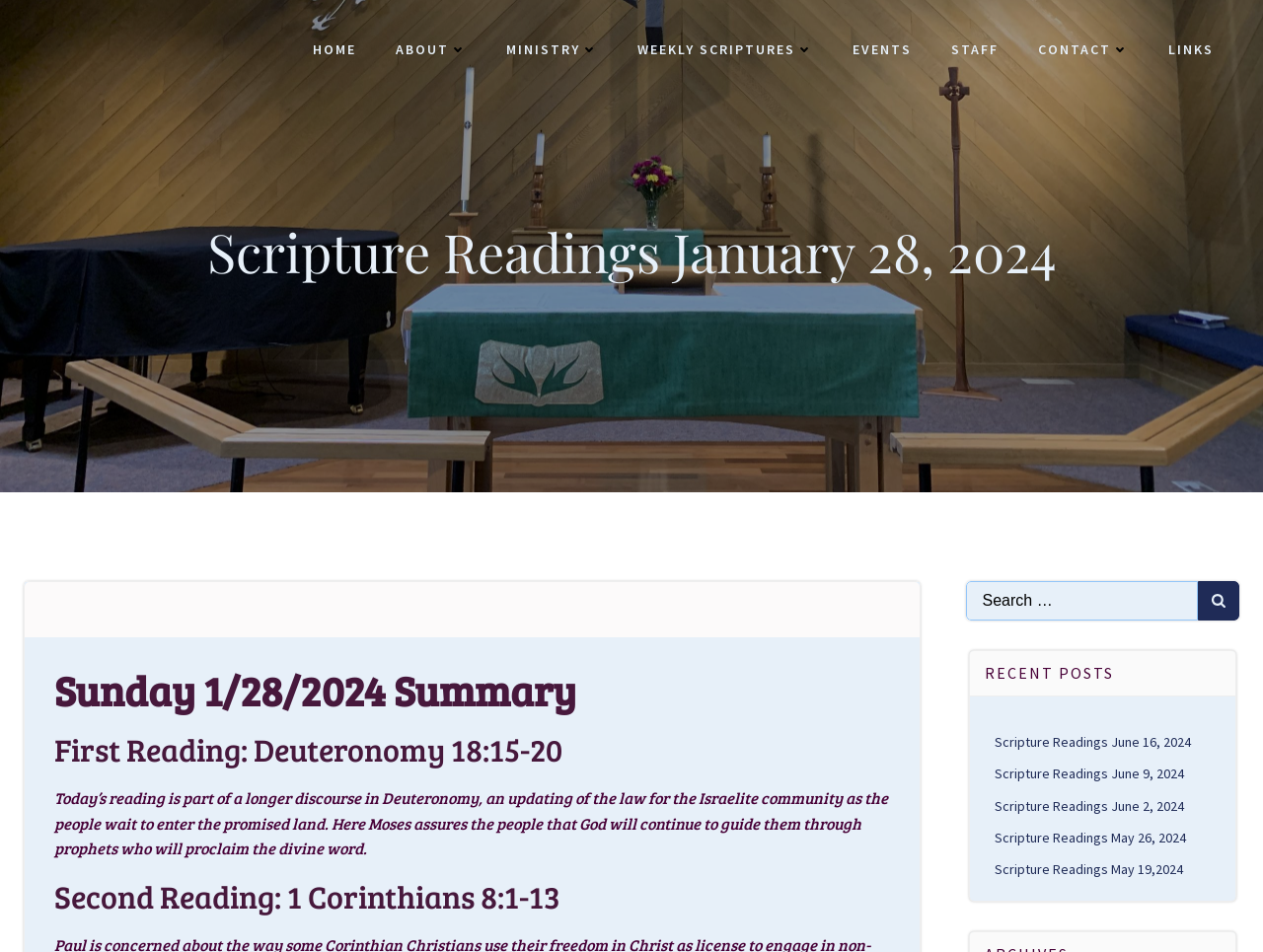Create a detailed summary of the webpage's content and design.

This webpage is about Scripture Readings from Atonement Lutheran Church, specifically for January 28, 2024. At the top, there is a navigation menu with 7 links: HOME, ABOUT, MINISTRY, WEEKLY SCRIPTURES, EVENTS, STAFF, and CONTACT, followed by a LINKS option at the far right. 

Below the navigation menu, there is a large heading that displays the title "Scripture Readings January 28, 2024". 

Further down, there is a summary section for Sunday, January 28, 2024, which includes three readings: First Reading, Second Reading, and possibly a third reading not explicitly mentioned. The First Reading is from Deuteronomy 18:15-20, and there is a brief description of the passage, explaining that it is part of a longer discourse in Deuteronomy, where Moses assures the people that God will continue to guide them through prophets. The Second Reading is from 1 Corinthians 8:1-13.

On the right side of the page, there is a search function with a search box and a button, accompanied by a small image. 

At the bottom of the page, there is a section titled "RECENT POSTS", which lists 5 links to previous scripture readings, dated from June 16, 2024, to May 19, 2024.